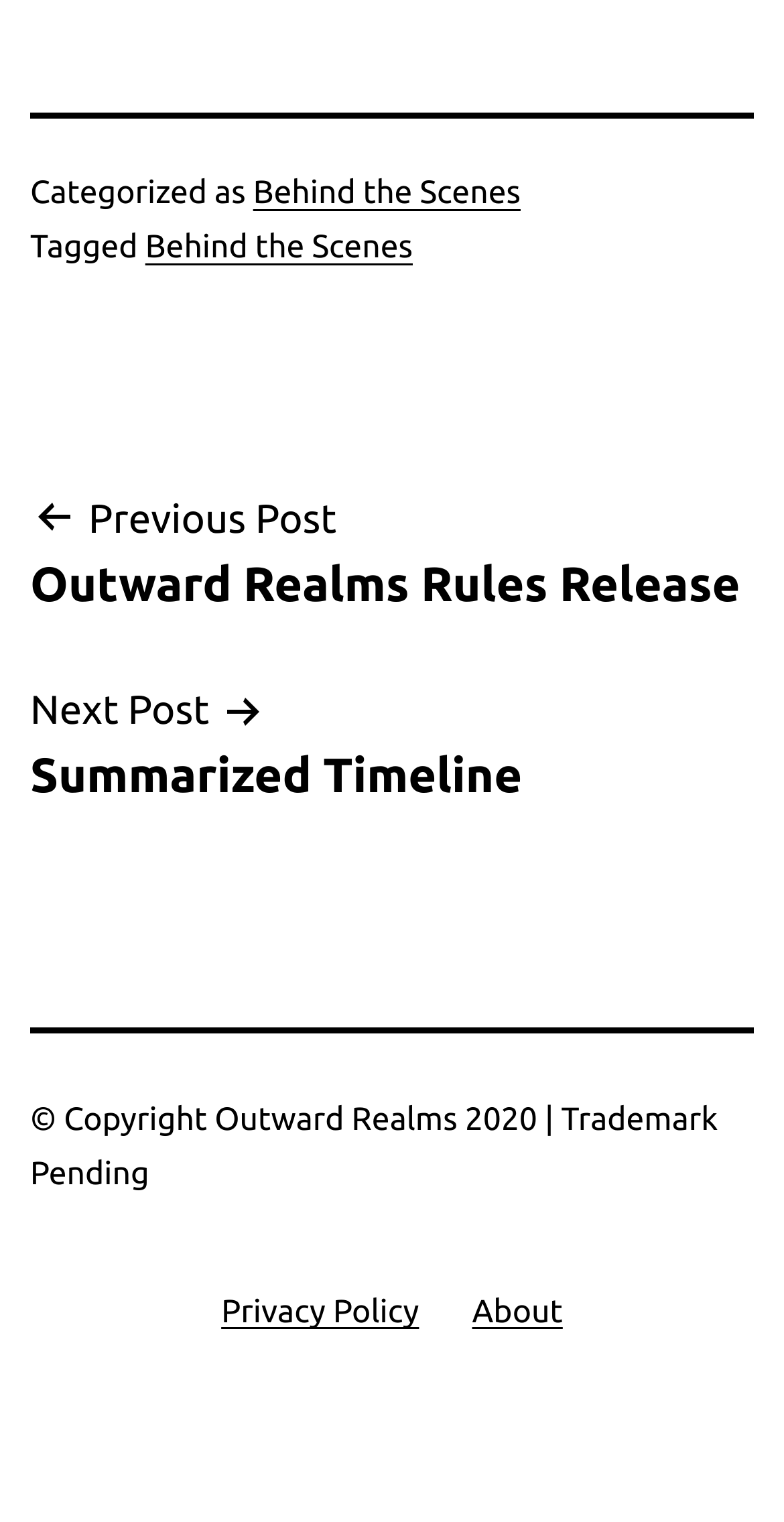Provide the bounding box coordinates of the HTML element this sentence describes: "Privacy Policy". The bounding box coordinates consist of four float numbers between 0 and 1, i.e., [left, top, right, bottom].

[0.248, 0.828, 0.568, 0.895]